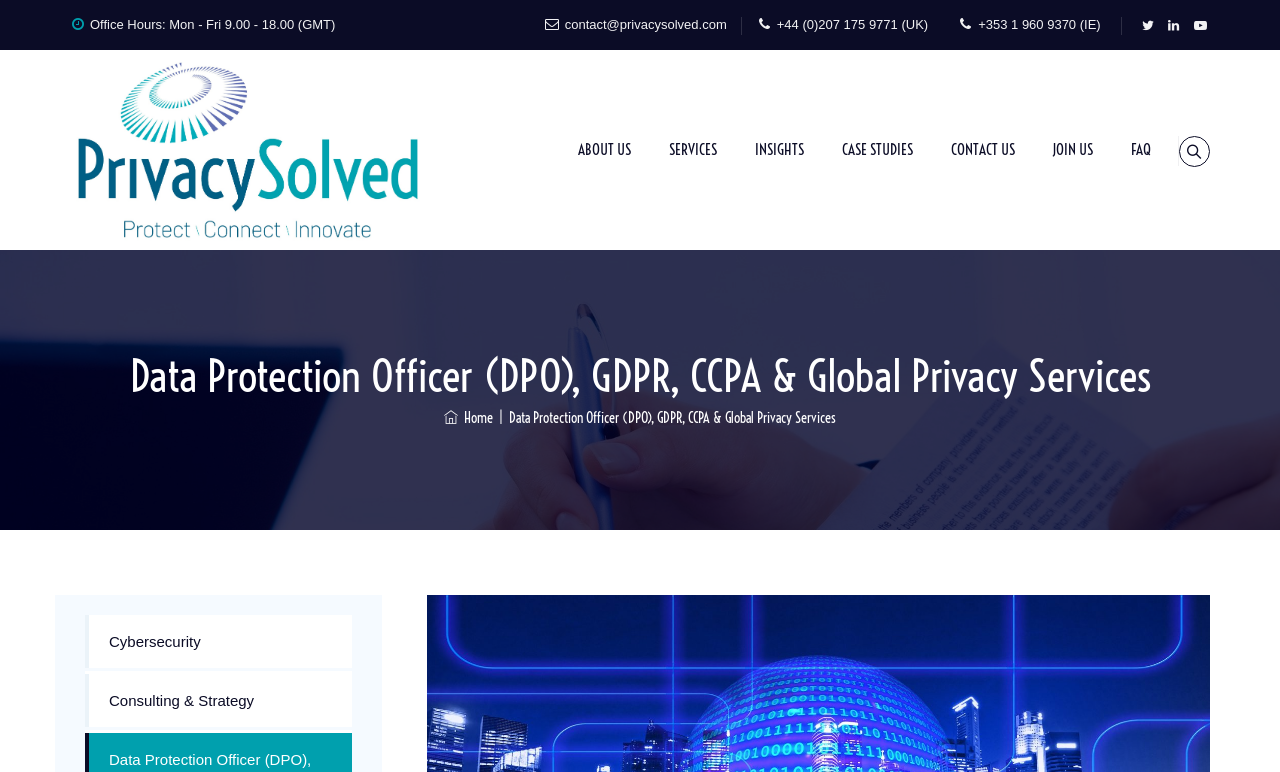Explain the webpage in detail, including its primary components.

The webpage is about Data Protection Officers (DPO) and global privacy services, with a focus on GDPR and CCPA compliance. At the top, there is a header section with office hours, contact information, and social media links. Below the header, there is a logo of "PrivacySolved" with a navigation menu to the right, featuring links to "ABOUT US", "SERVICES", "INSIGHTS", "CASE STUDIES", "CONTACT US", "JOIN US", and "FAQ".

The main content area is divided into sections, with a prominent heading that reads "Data Protection Officer (DPO), GDPR, CCPA & Global Privacy Services". Below the heading, there are links to related topics, including "Home" and "Data Protection Officer (DPO), GDPR, CCPA & Global Privacy Services". Further down, there are two links to "Cybersecurity" and "Consulting & Strategy" services.

Throughout the page, there are several static text elements providing additional information, such as office hours and contact details. The overall layout is organized, with clear headings and concise text, making it easy to navigate and find relevant information.